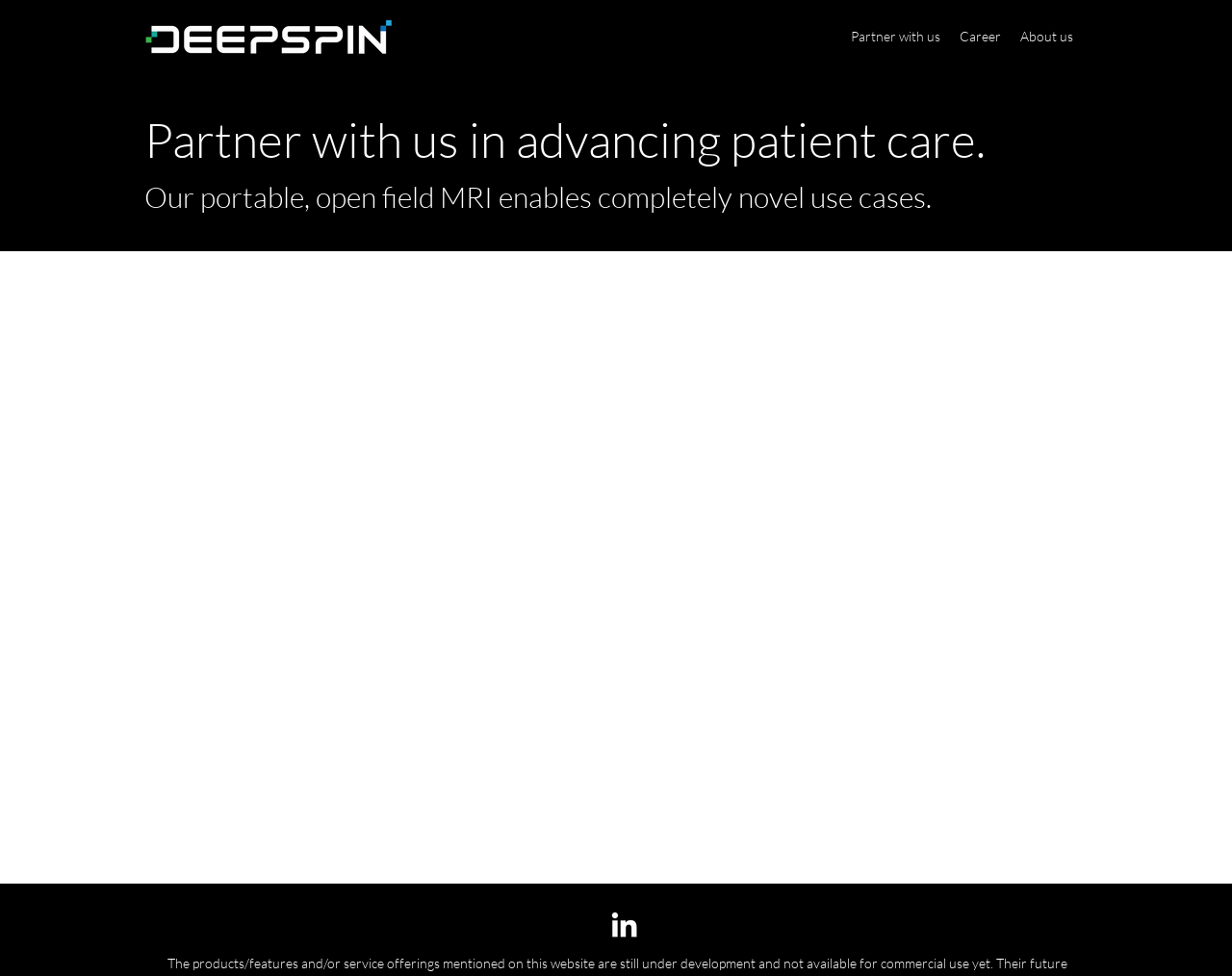How many social media links are there at the bottom of the webpage?
Based on the image, provide a one-word or brief-phrase response.

1